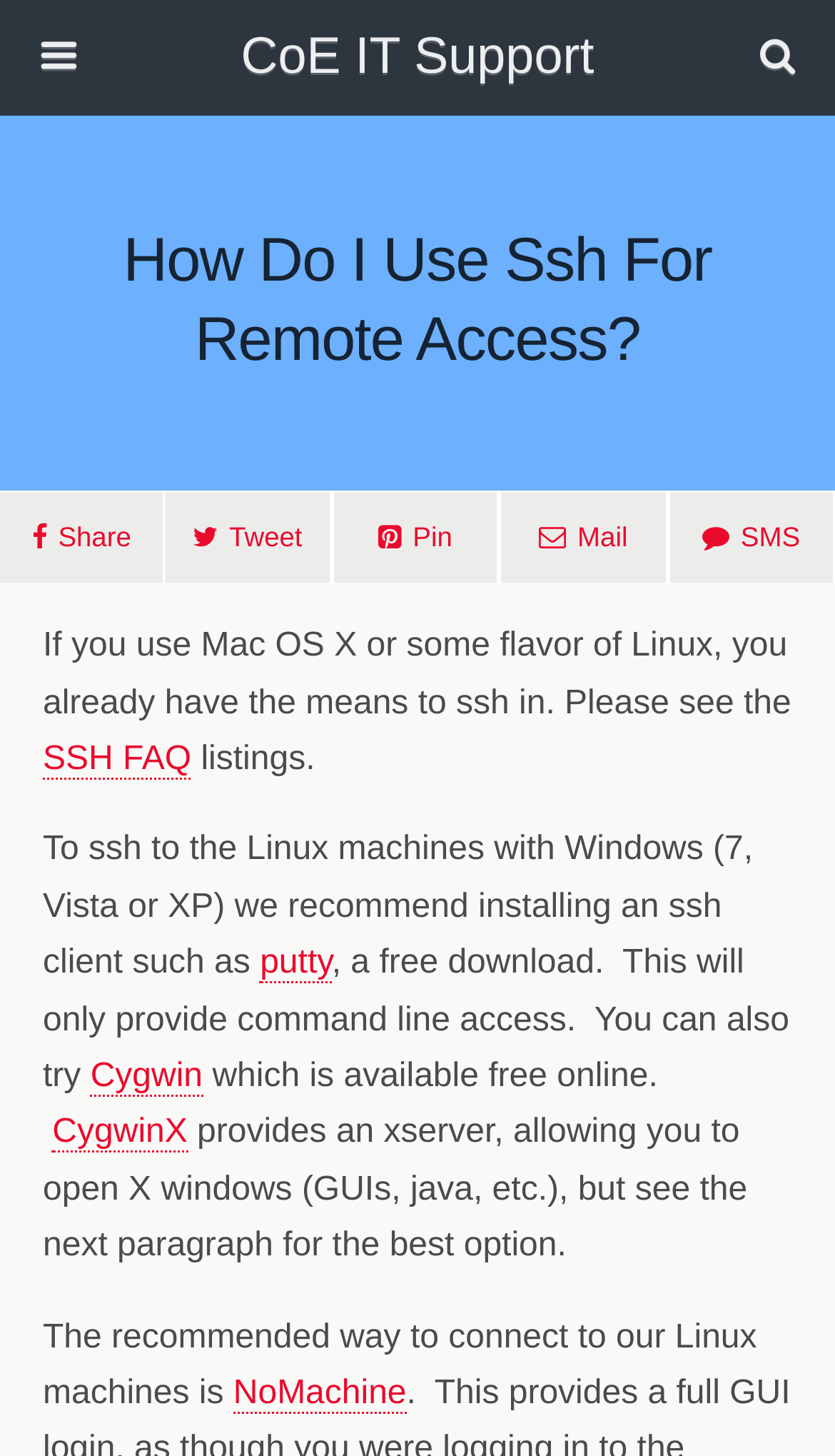Provide the bounding box coordinates of the HTML element this sentence describes: "CoE IT Support". The bounding box coordinates consist of four float numbers between 0 and 1, i.e., [left, top, right, bottom].

[0.16, 0.0, 0.84, 0.079]